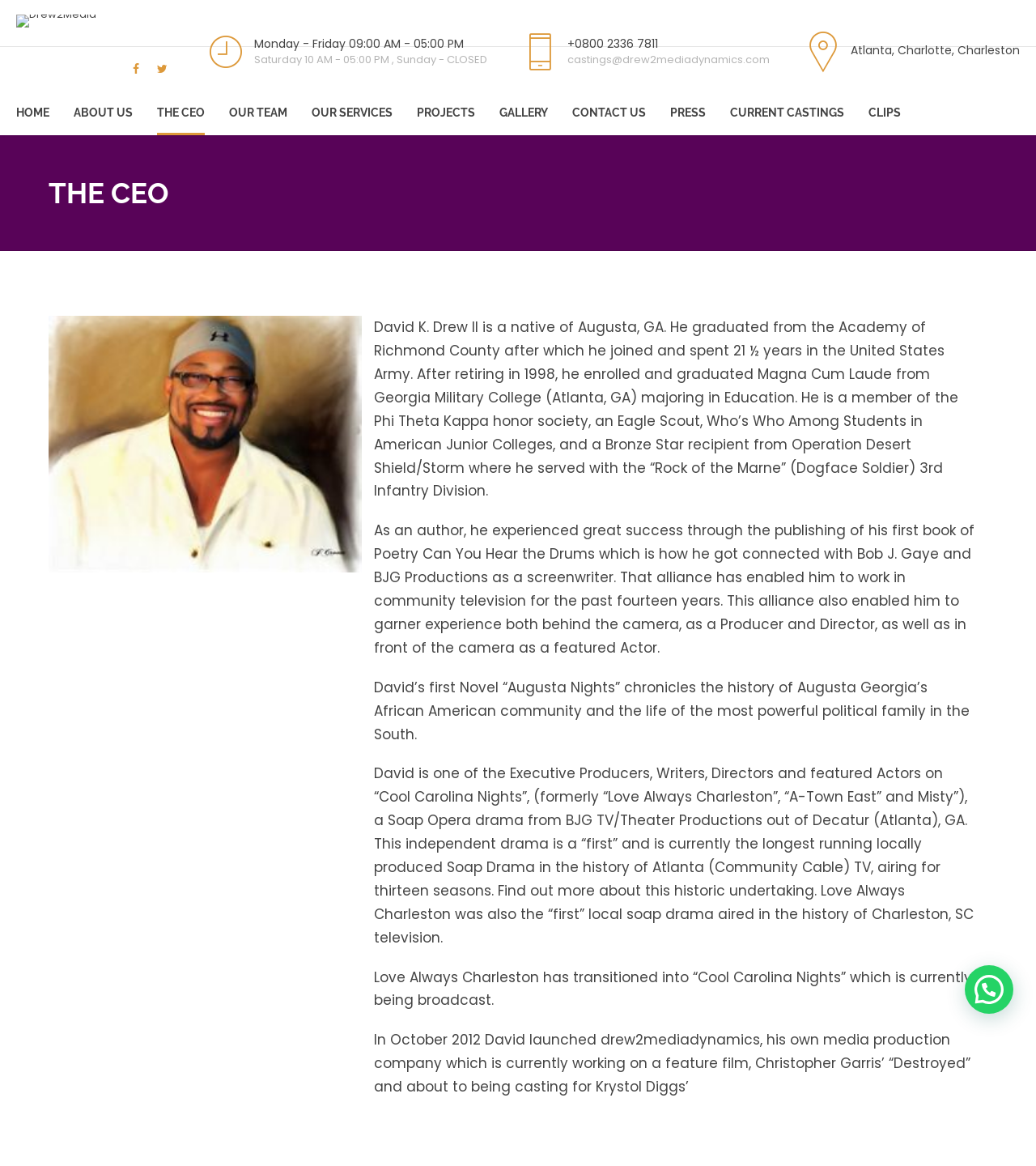Please specify the bounding box coordinates of the element that should be clicked to execute the given instruction: 'Click the ABOUT US link'. Ensure the coordinates are four float numbers between 0 and 1, expressed as [left, top, right, bottom].

[0.071, 0.078, 0.128, 0.116]